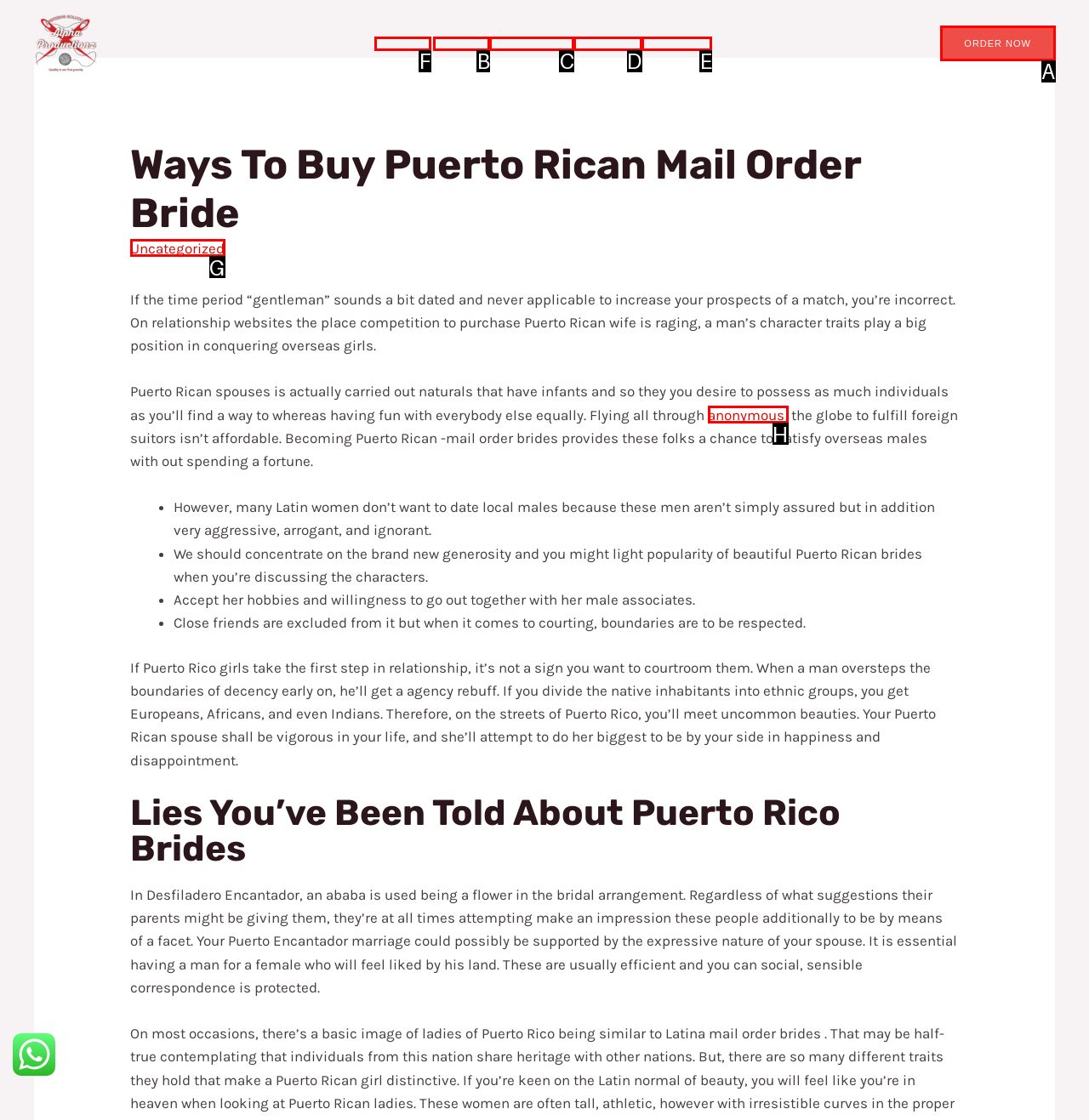Tell me which element should be clicked to achieve the following objective: Go to the 'Home' page
Reply with the letter of the correct option from the displayed choices.

F